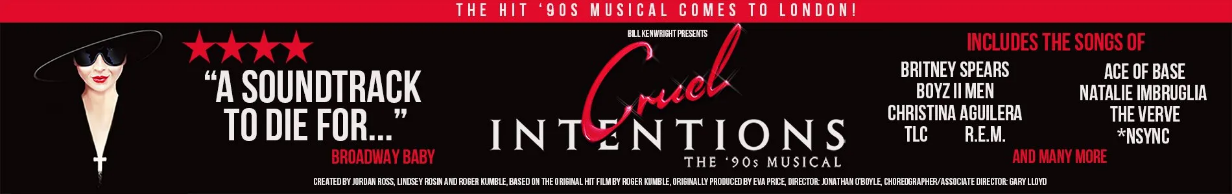What decade's music is featured in the musical?
From the image, provide a succinct answer in one word or a short phrase.

90's